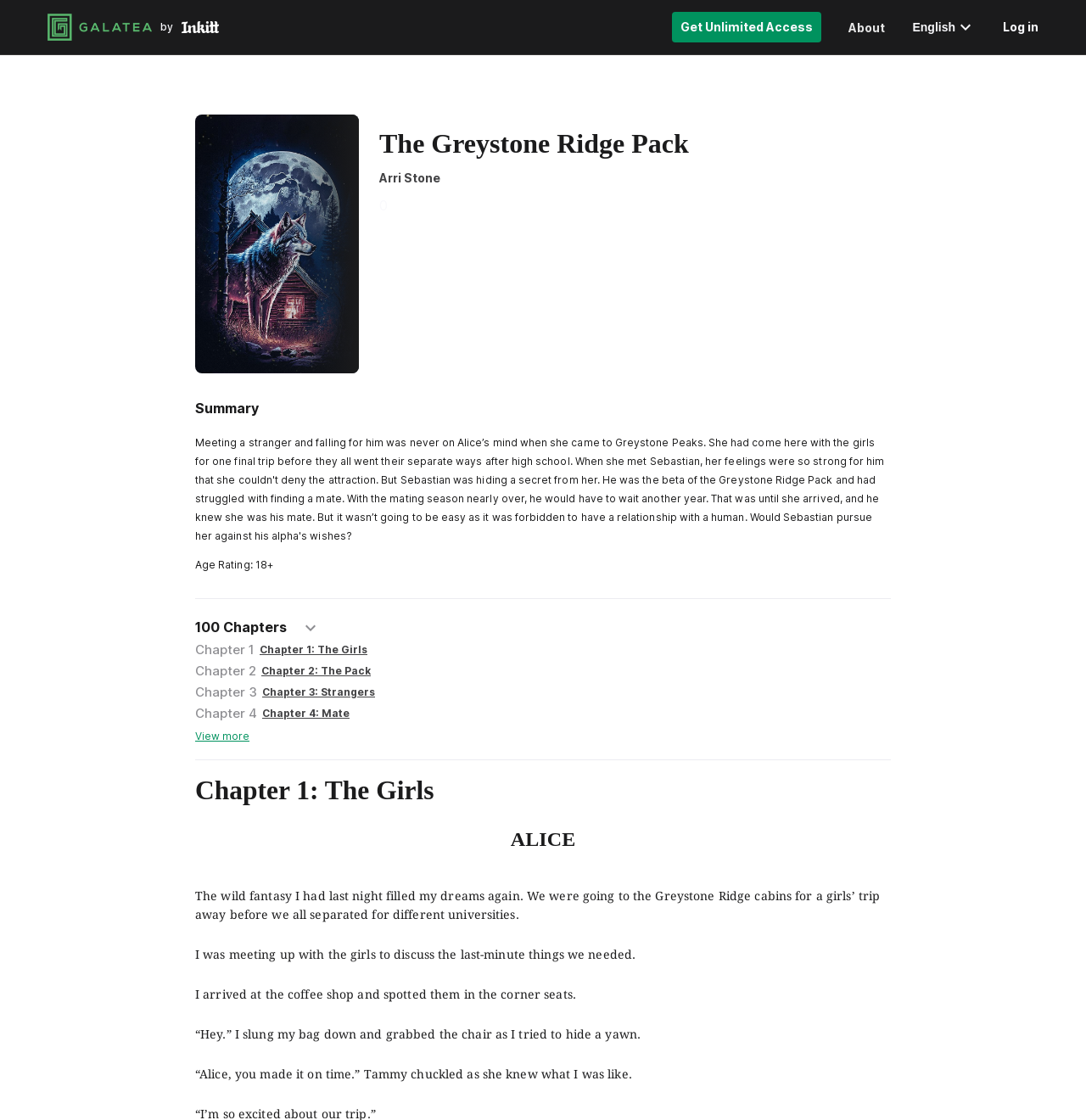What is the name of the book?
Offer a detailed and exhaustive answer to the question.

I determined the answer by looking at the heading element with the text 'The Greystone Ridge Pack' which is likely to be the title of the book.